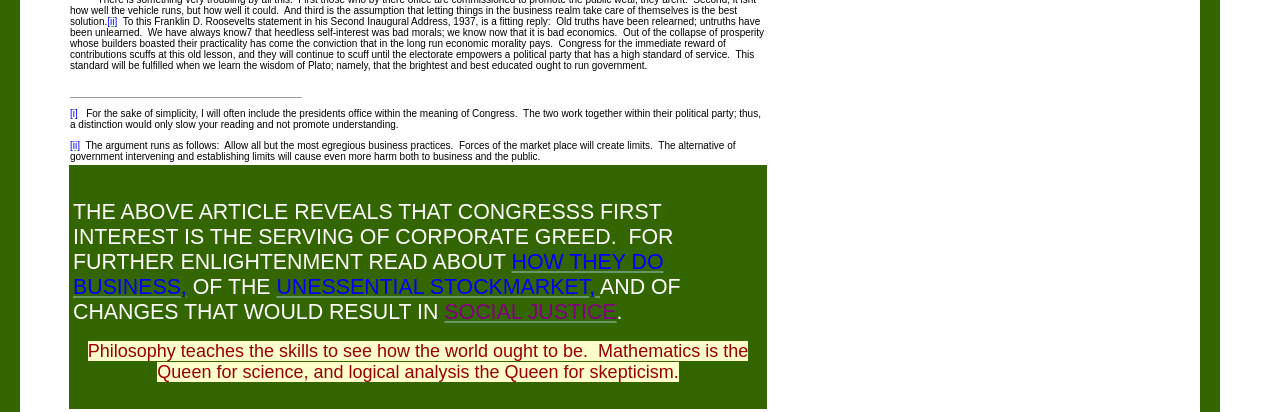Provide your answer in a single word or phrase: 
What is the purpose of the links at the bottom of the page?

To provide further enlightenment